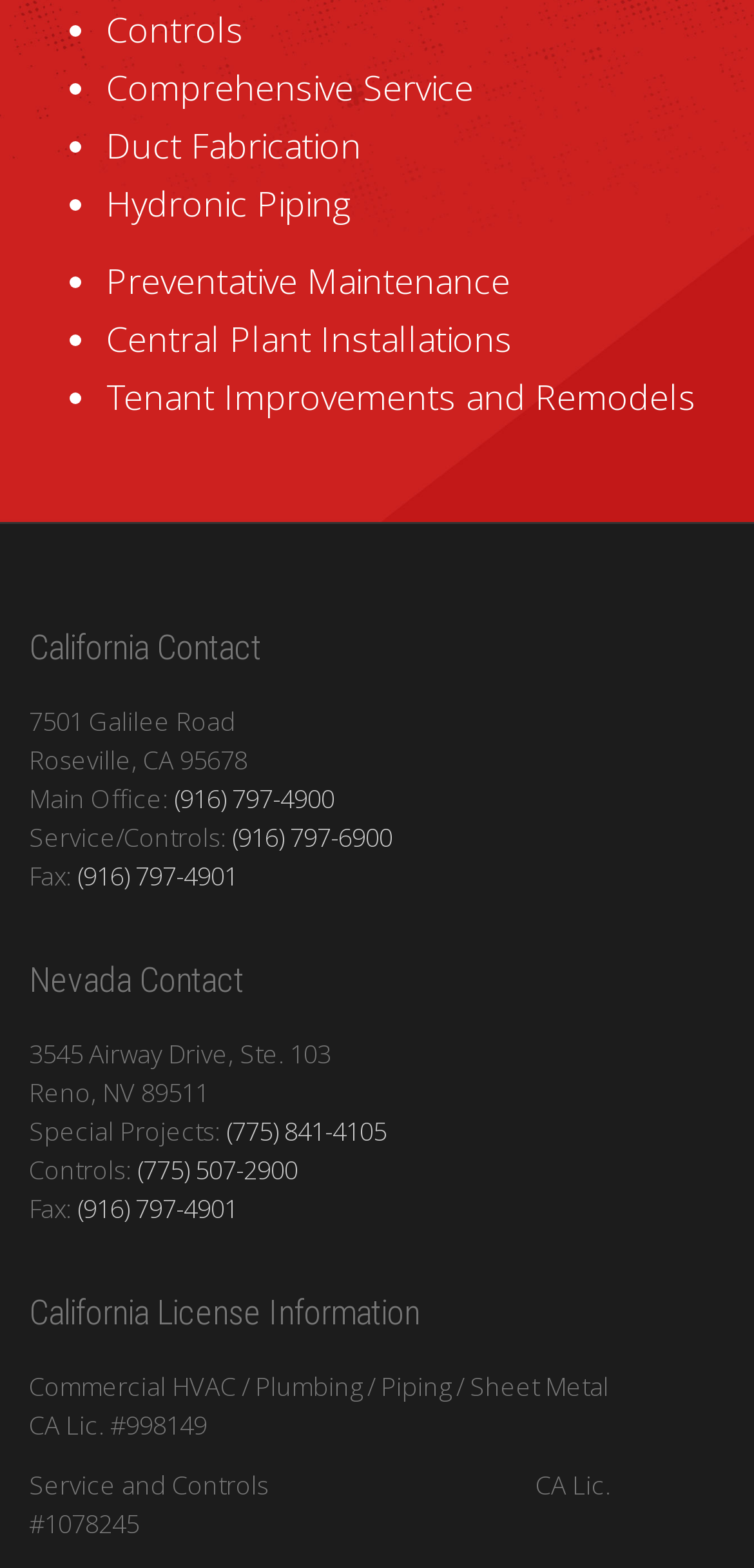Please provide the bounding box coordinate of the region that matches the element description: (775) 841-4105. Coordinates should be in the format (top-left x, top-left y, bottom-right x, bottom-right y) and all values should be between 0 and 1.

[0.3, 0.71, 0.513, 0.732]